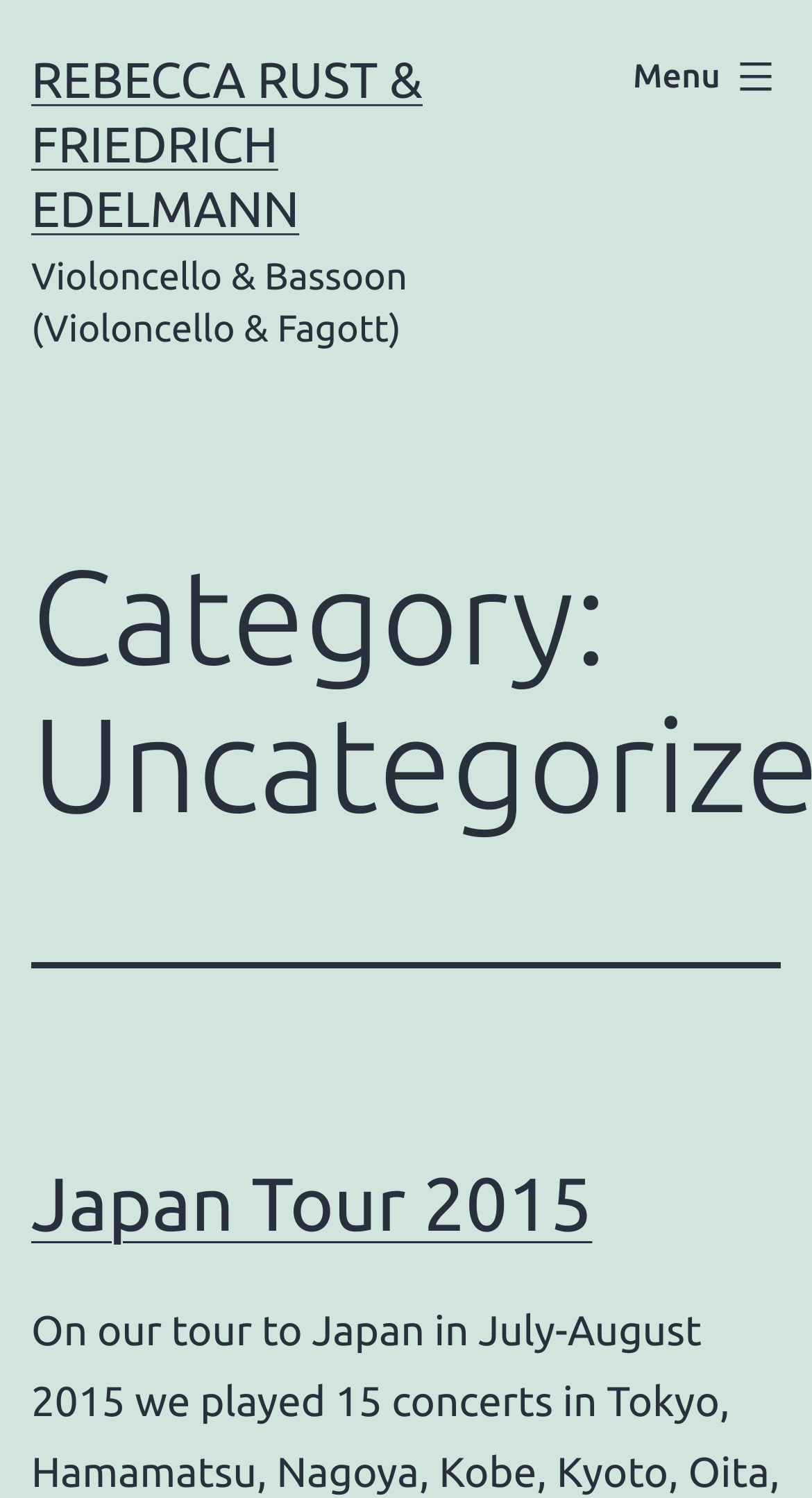Extract the bounding box coordinates of the UI element described: "Menu Close". Provide the coordinates in the format [left, top, right, bottom] with values ranging from 0 to 1.

[0.741, 0.021, 1.0, 0.082]